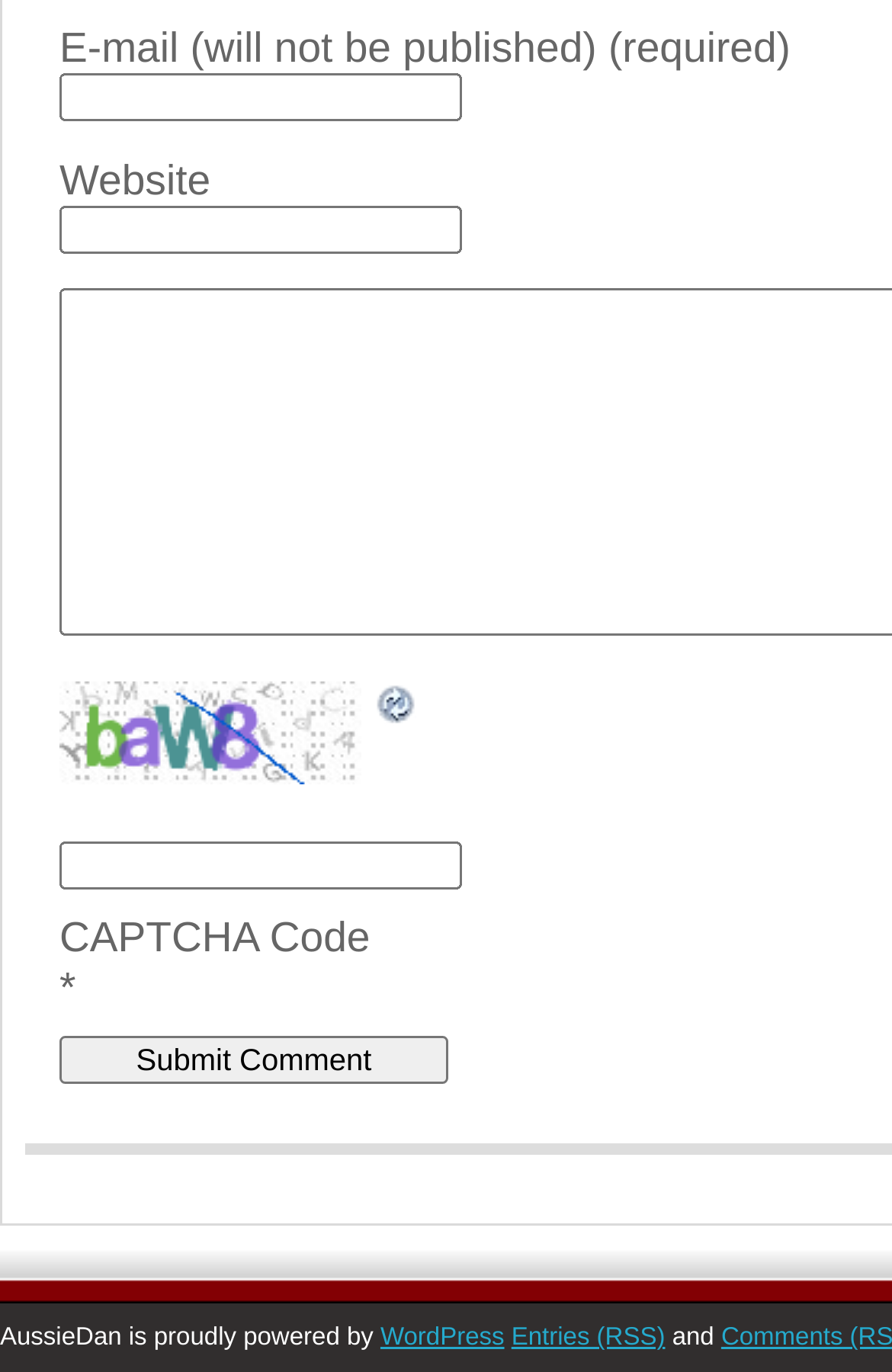What is the purpose of the 'Submit Comment' button?
Please elaborate on the answer to the question with detailed information.

The 'Submit Comment' button is located at the bottom of the form, and its purpose is likely to submit the user's comment or form data after they have filled in the required fields.